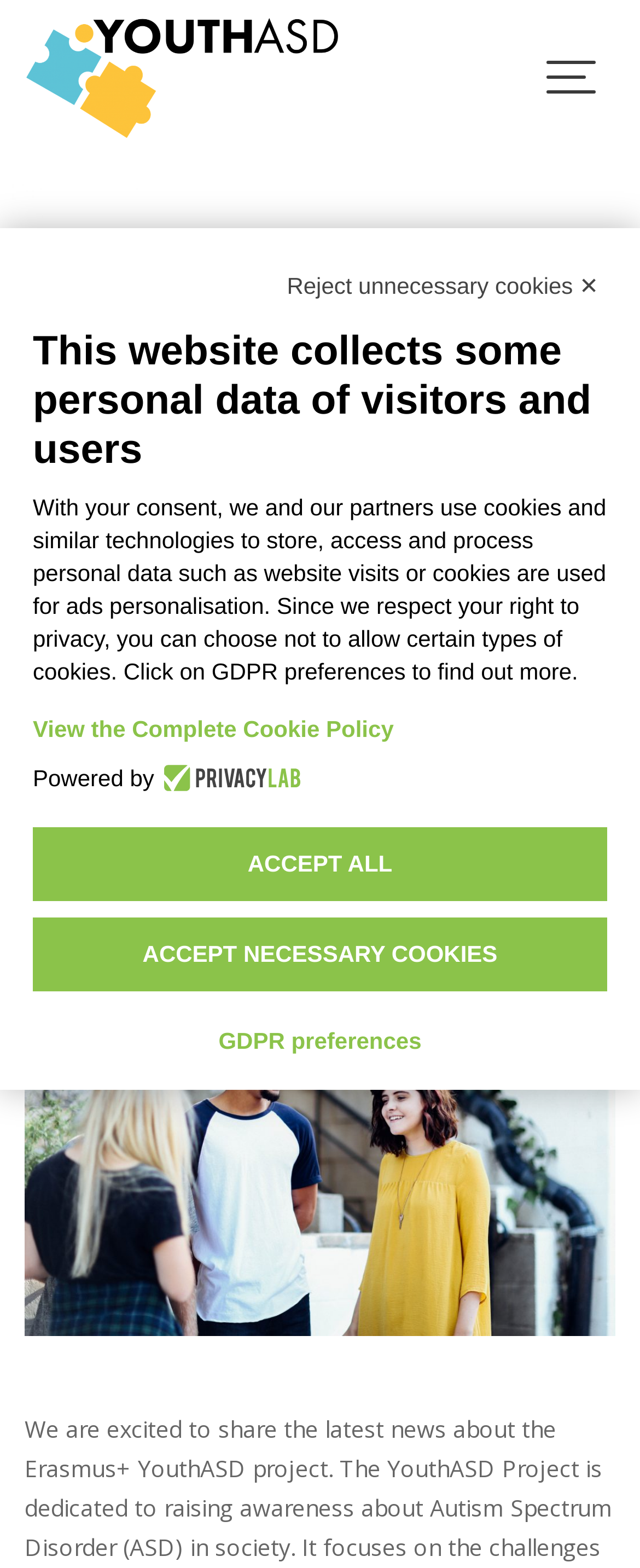Please mark the bounding box coordinates of the area that should be clicked to carry out the instruction: "View the blog".

[0.0, 0.151, 1.0, 0.186]